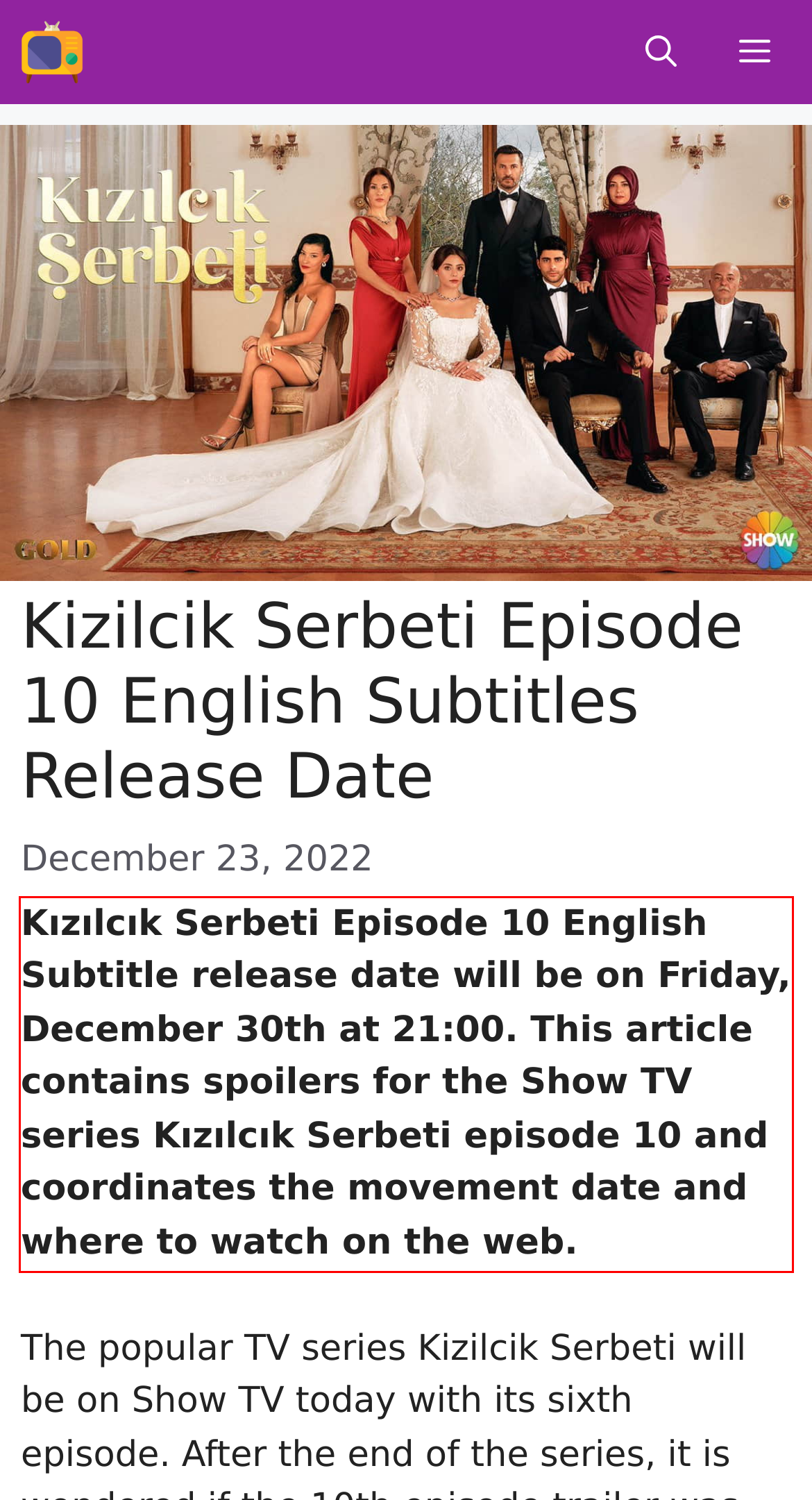Given a webpage screenshot, identify the text inside the red bounding box using OCR and extract it.

Kızılcık Serbeti Episode 10 English Subtitle release date will be on Friday, December 30th at 21:00. This article contains spoilers for the Show TV series Kızılcık Serbeti episode 10 and coordinates the movement date and where to watch on the web.